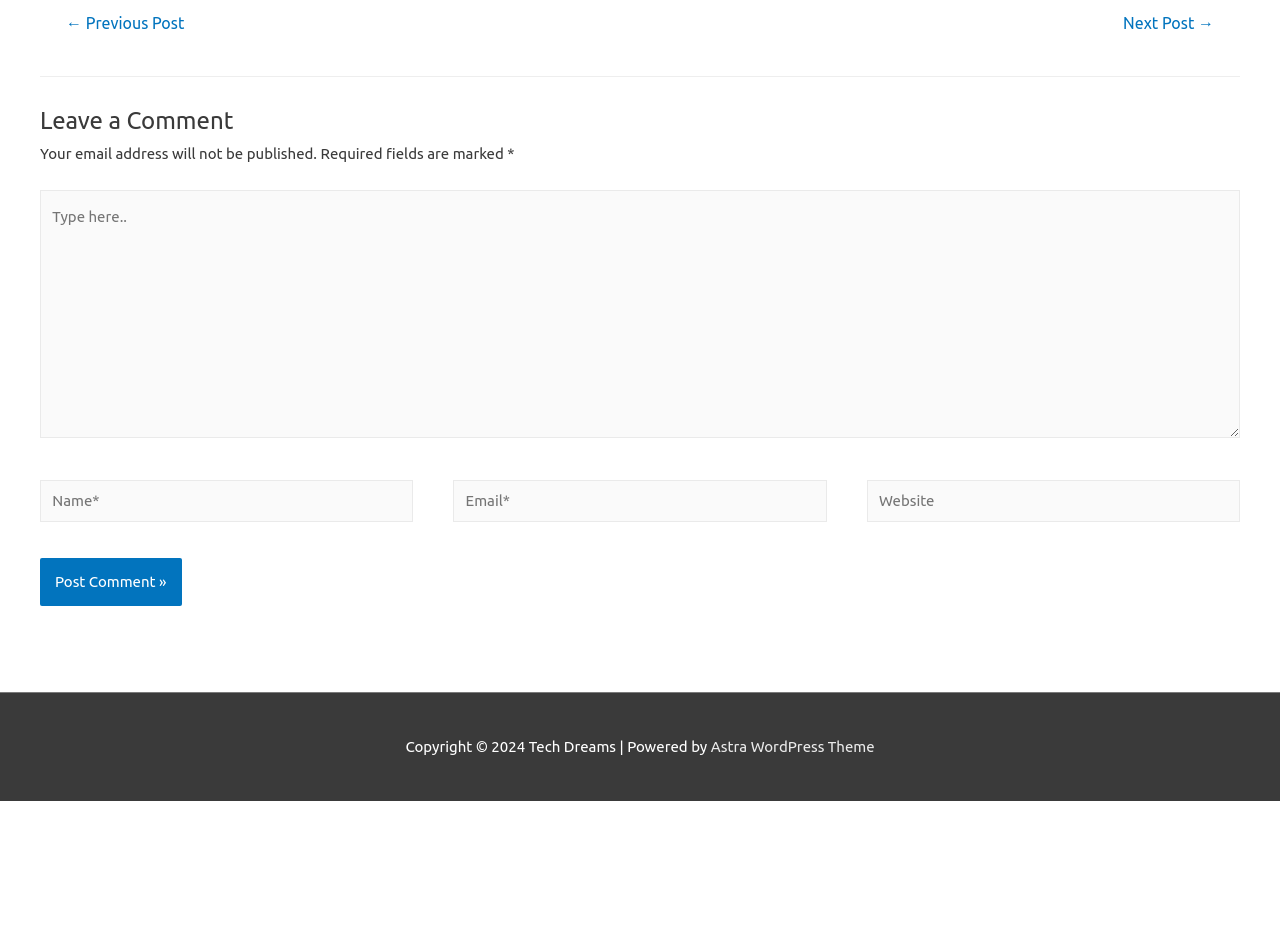Identify the bounding box coordinates of the part that should be clicked to carry out this instruction: "Type a message".

[0.031, 0.205, 0.969, 0.47]